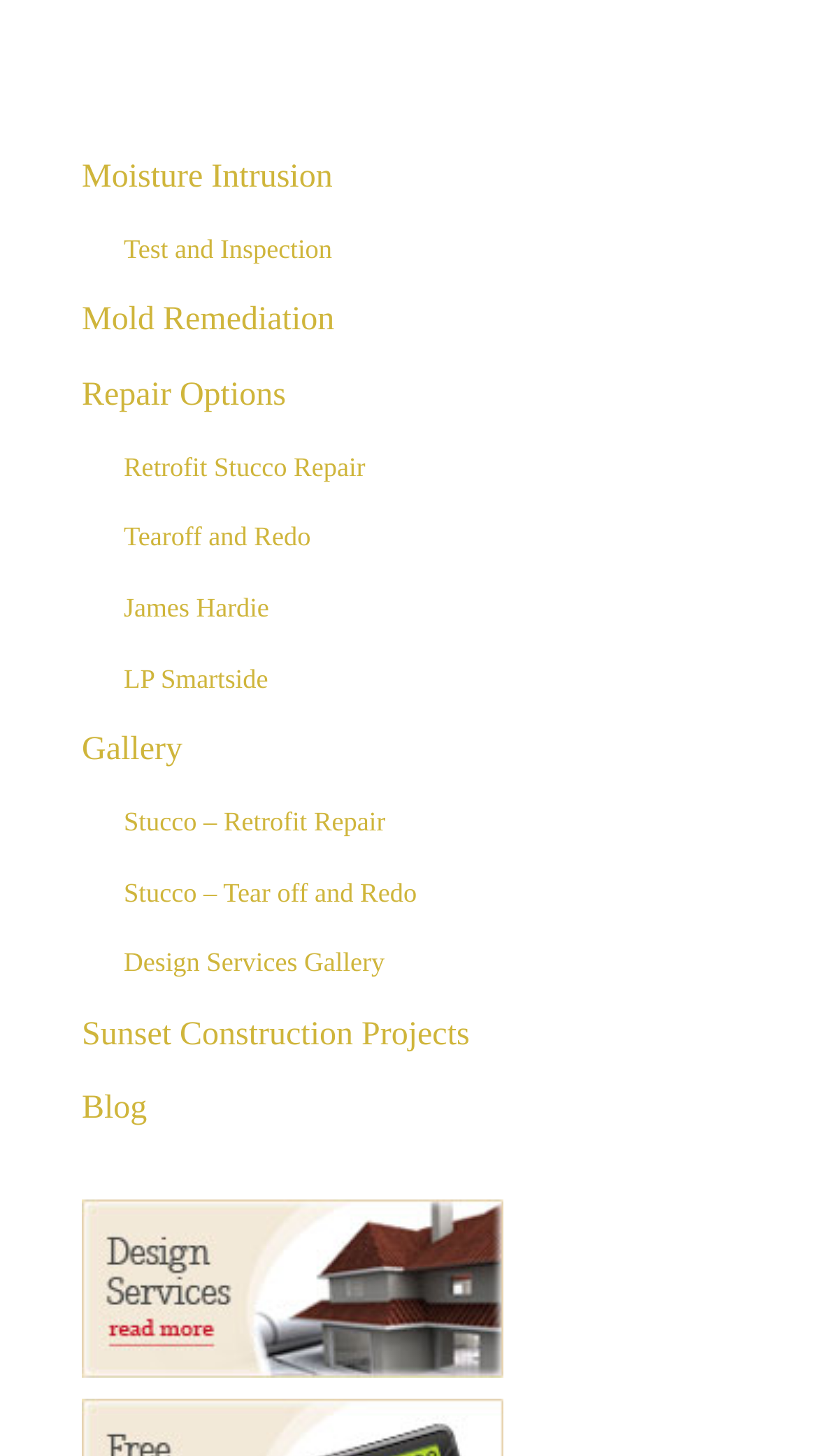Provide the bounding box coordinates of the HTML element described by the text: "Tearoff and Redo". The coordinates should be in the format [left, top, right, bottom] with values between 0 and 1.

[0.151, 0.359, 0.38, 0.379]